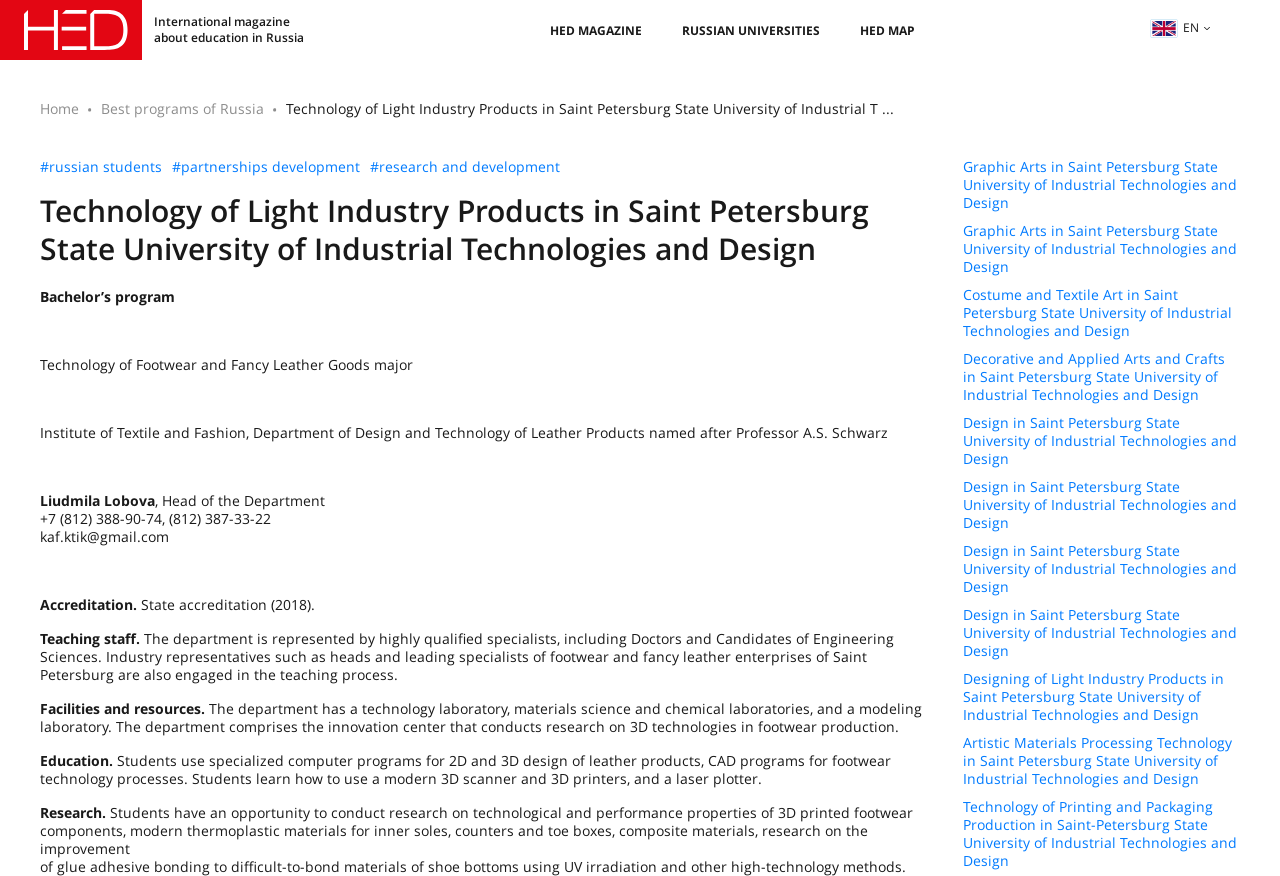What is the name of the university?
Provide a concise answer using a single word or phrase based on the image.

Saint Petersburg State University of Industrial Technologies and Design